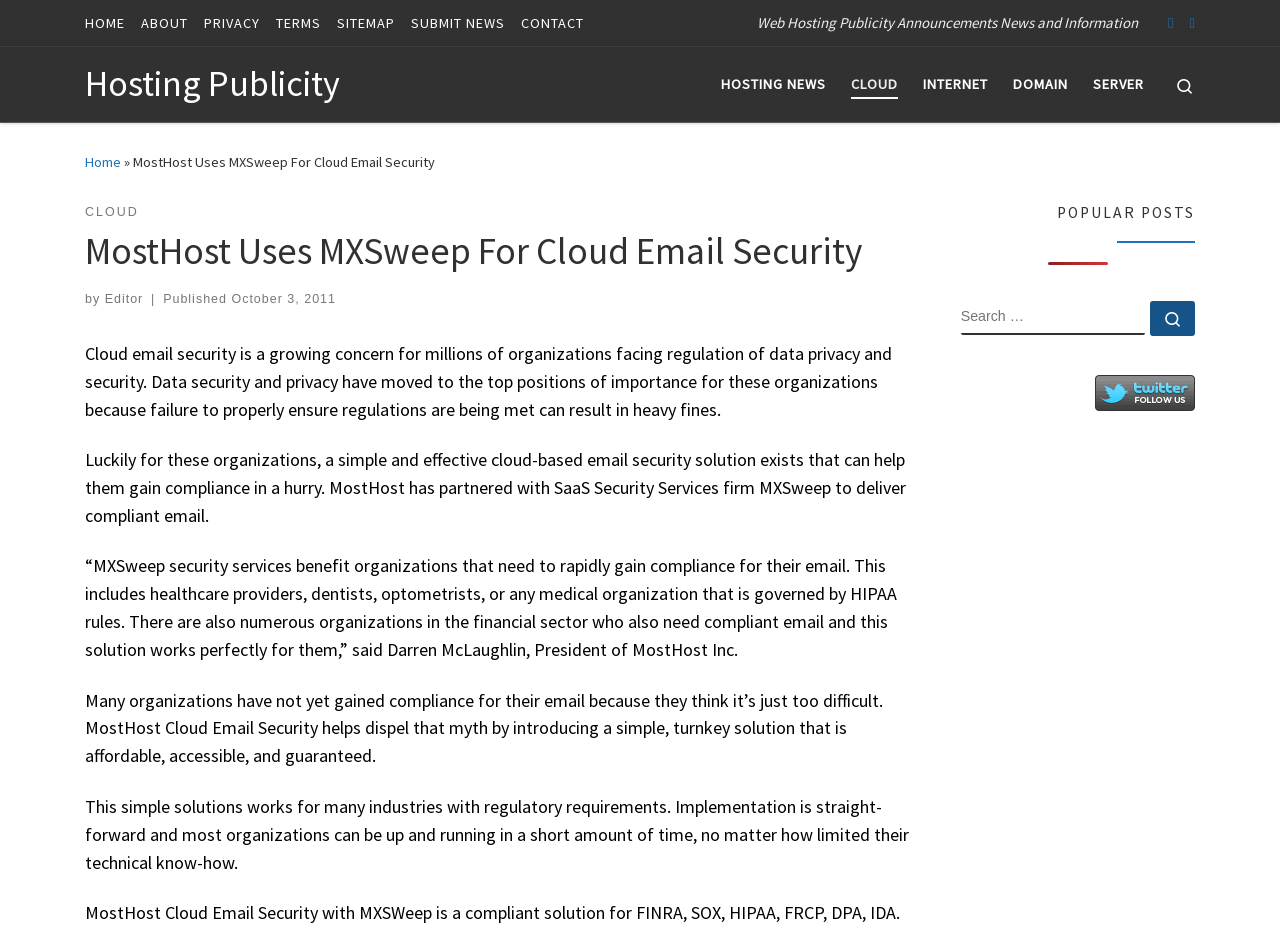Using the information in the image, could you please answer the following question in detail:
What is the section below the main article about?

The section below the main article appears to be a list of popular posts, as indicated by the heading 'POPULAR POSTS', and may contain links to other articles or news items on the website.